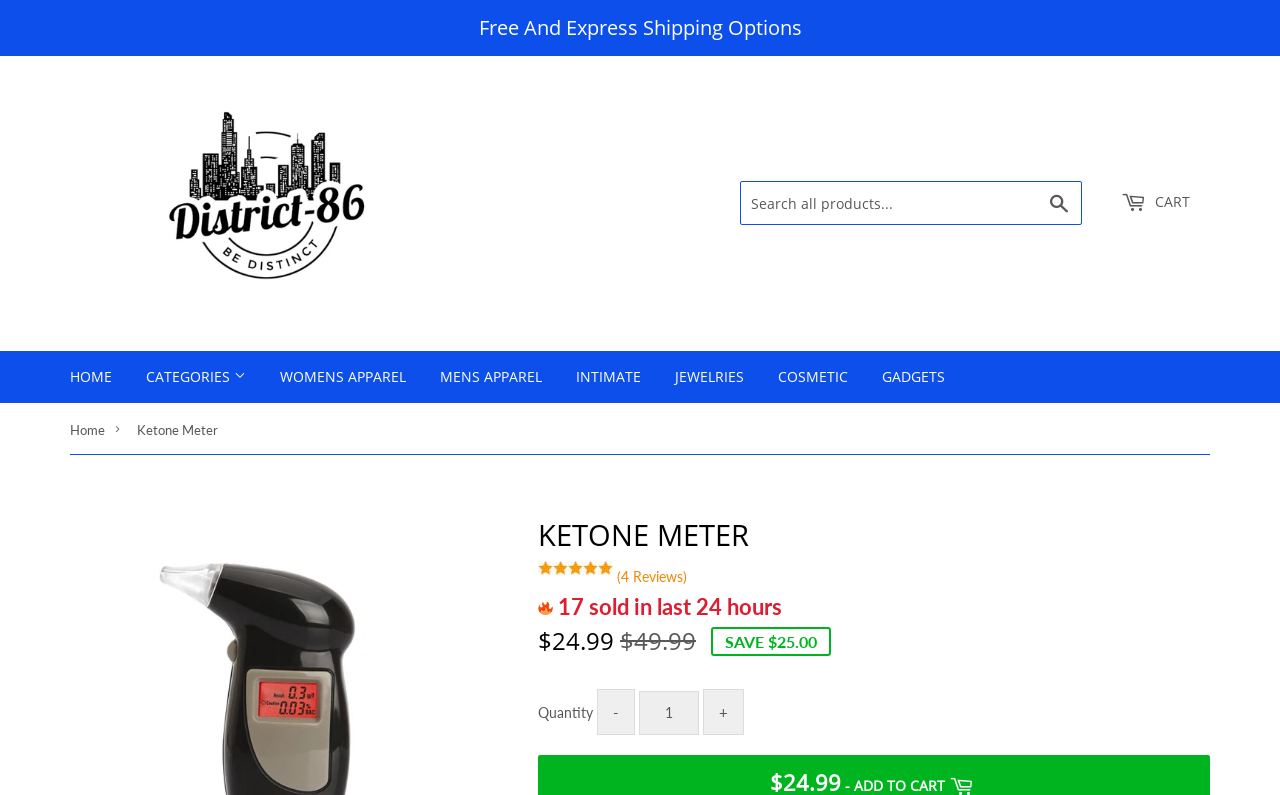Please provide a one-word or short phrase answer to the question:
What is the sale price of the Ketone Meter?

$24.99